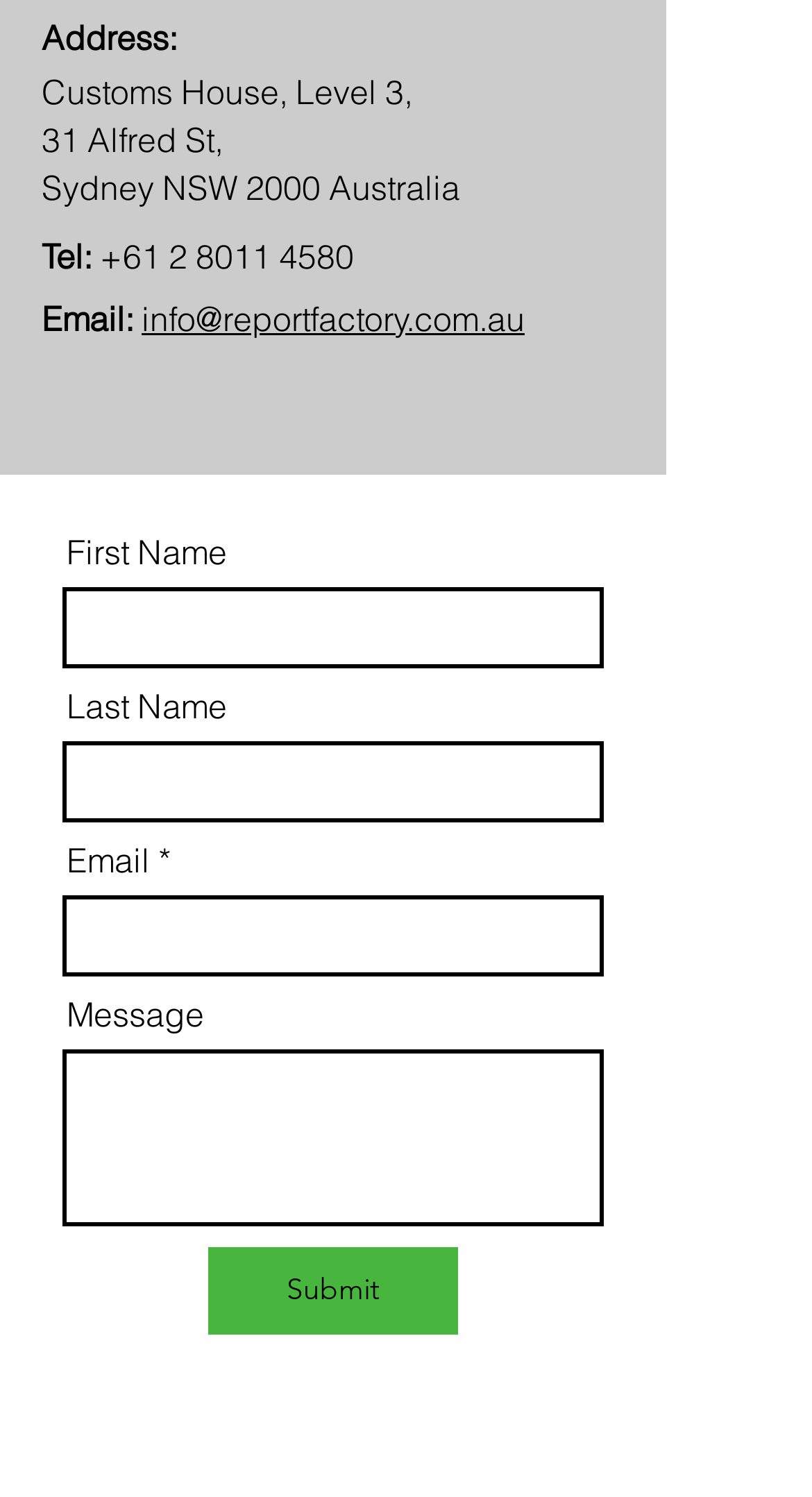Identify the bounding box coordinates of the clickable region necessary to fulfill the following instruction: "Enter first name". The bounding box coordinates should be four float numbers between 0 and 1, i.e., [left, top, right, bottom].

[0.077, 0.392, 0.744, 0.446]